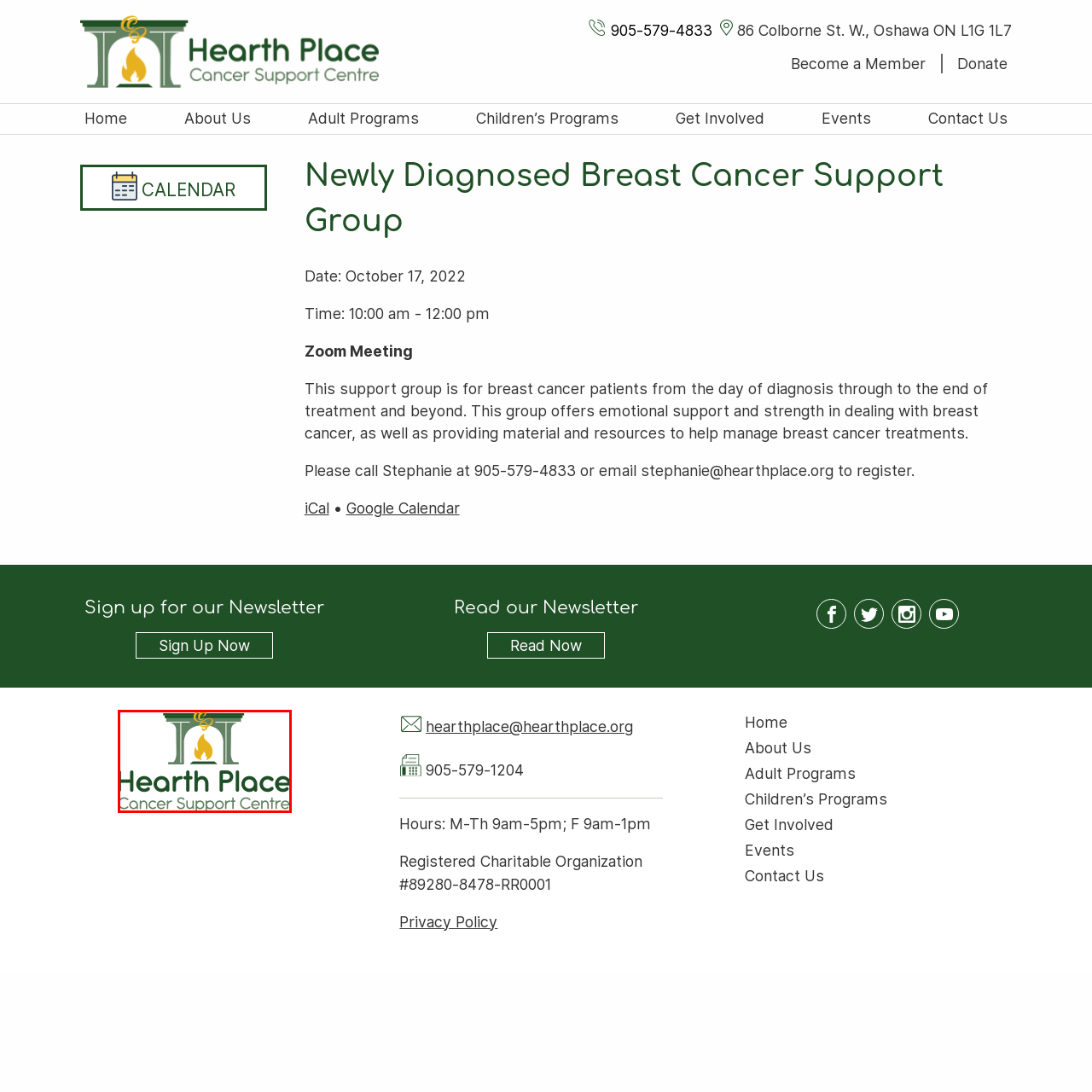What does the stylized flame represent?
Direct your attention to the image bordered by the red bounding box and answer the question in detail, referencing the image.

According to the caption, the stylized flame in the logo represents comfort and strength, which is a crucial aspect of the Hearth Place Cancer Support Centre's mission.